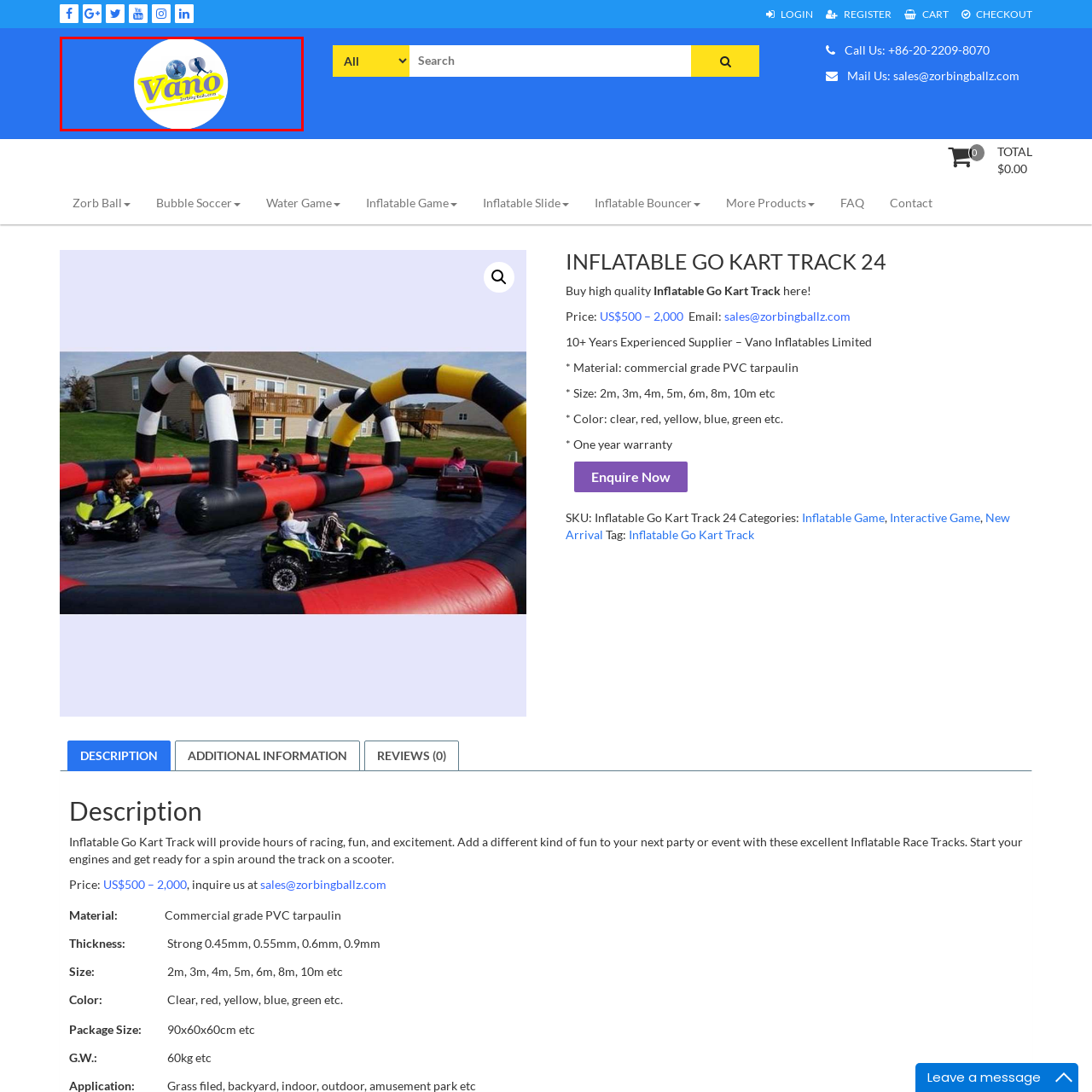Offer a detailed explanation of the scene within the red bounding box.

The image features the logo of "Vano Inflatables Limited," showcasing a playful and vibrant design. The logo is set against a bright blue background and prominently displays the name "Vano" in a lively yellow font, which is partially underlined by a yellow arrow, suggesting movement and excitement. 

Additionally, the logo includes graphics representing inflatable products, displaying a globe and a playful figure, which aligns with the company's focus on inflatable entertainment solutions such as inflatable go-kart tracks, zorbing balls, and bubble soccer. This dynamic logo reflects the company's commitment to providing high-quality inflatable fun for events and parties, conveying a sense of enjoyment and adventure.